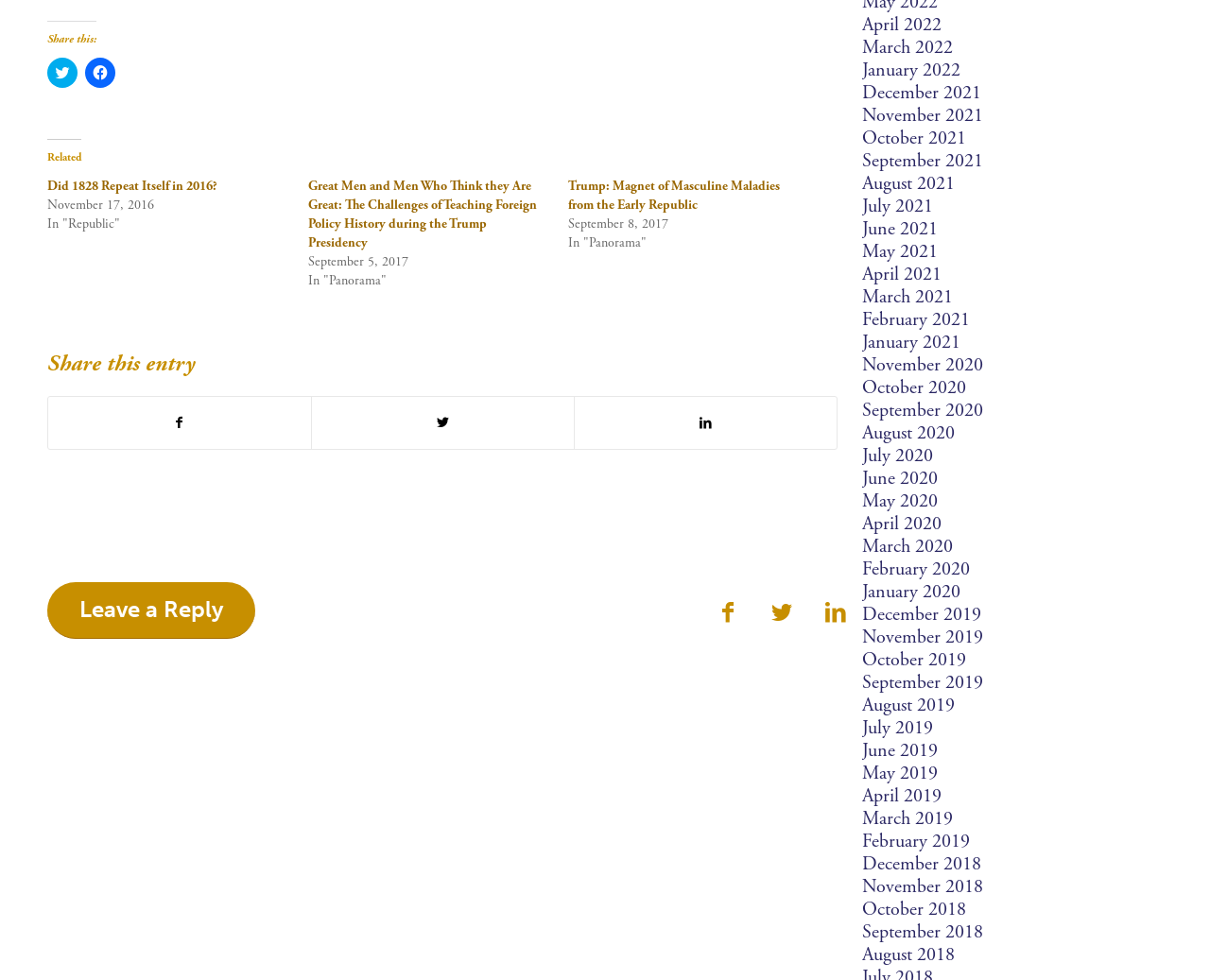Provide the bounding box coordinates of the HTML element this sentence describes: "preparation notes". The bounding box coordinates consist of four float numbers between 0 and 1, i.e., [left, top, right, bottom].

None